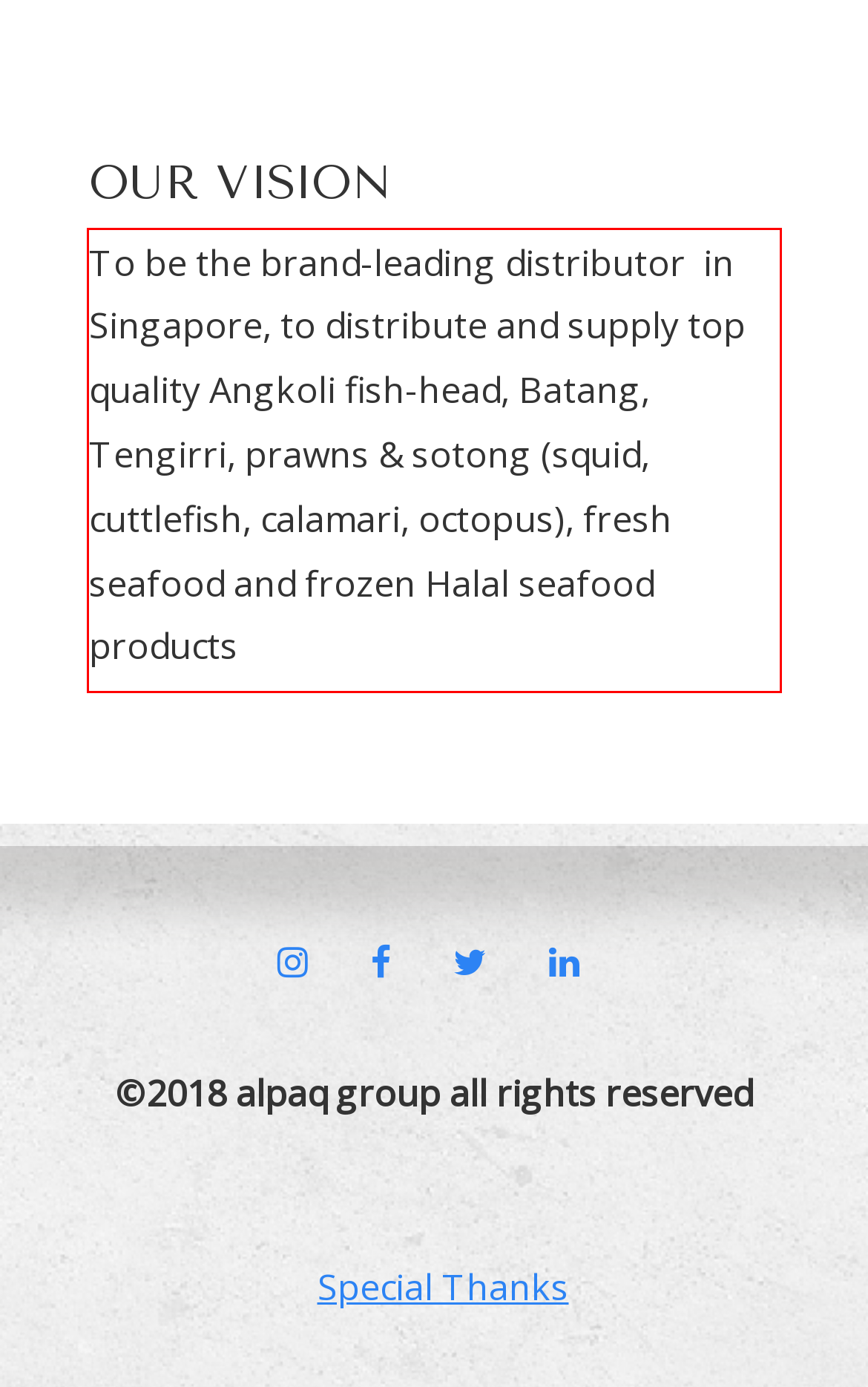Identify the text inside the red bounding box in the provided webpage screenshot and transcribe it.

To be the brand-leading distributor in Singapore, to distribute and supply top quality Angkoli fish-head, Batang, Tengirri, prawns & sotong (squid, cuttlefish, calamari, octopus), fresh seafood and frozen Halal seafood products